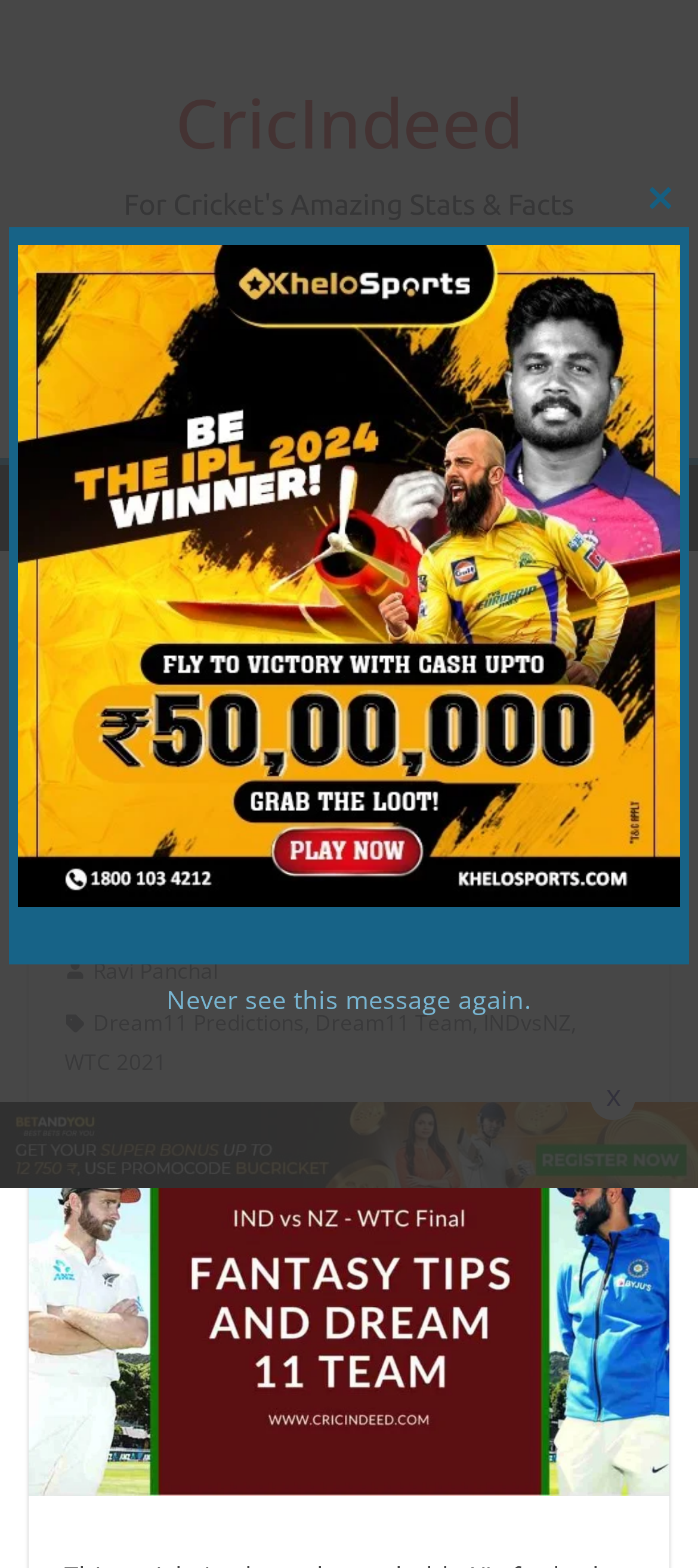Provide the bounding box coordinates of the HTML element described by the text: "CricIndeed". The coordinates should be in the format [left, top, right, bottom] with values between 0 and 1.

[0.251, 0.048, 0.749, 0.107]